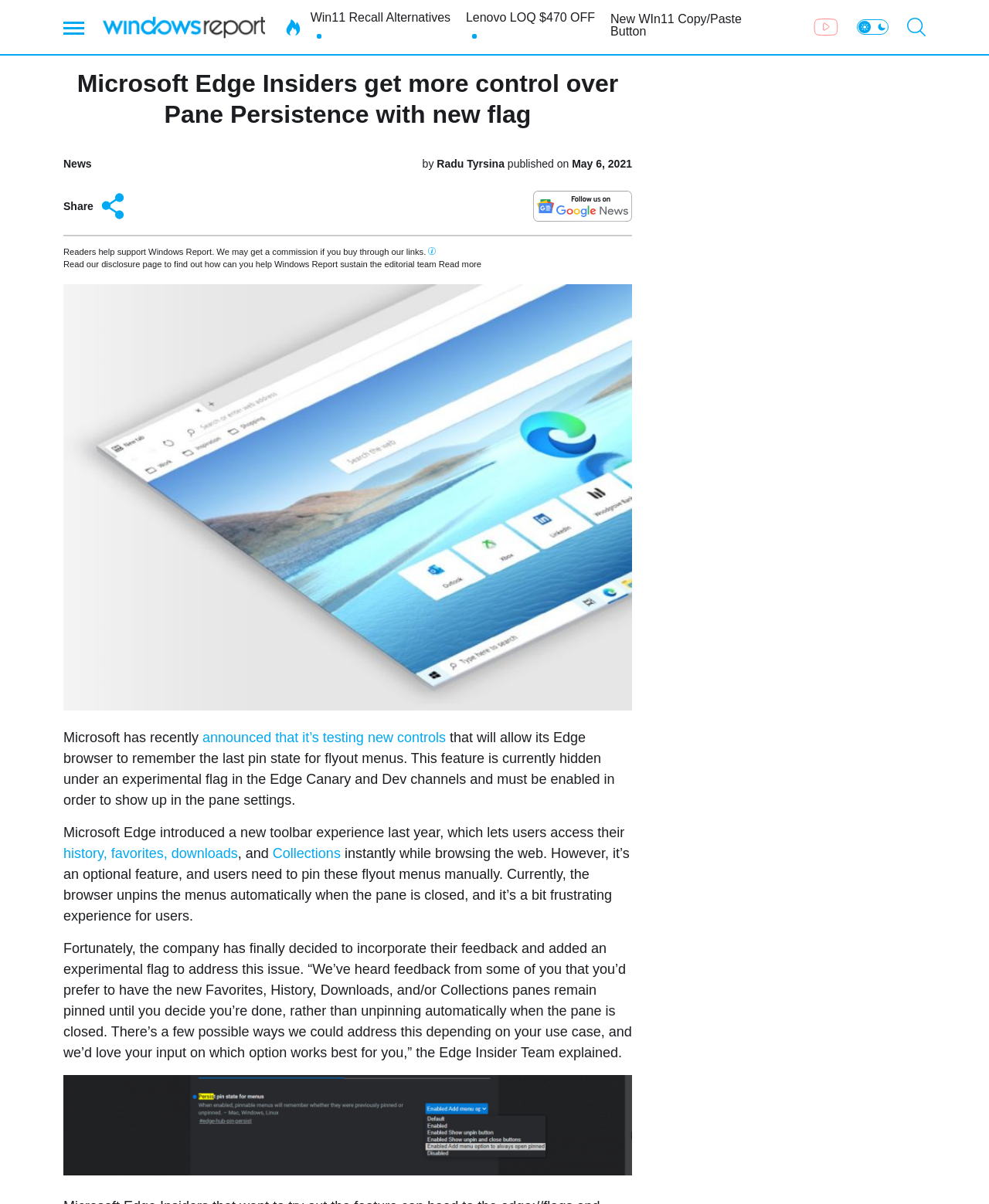Consider the image and give a detailed and elaborate answer to the question: 
What is the topic of the article?

The topic of the article can be determined by looking at the title of the webpage, which is 'Microsoft Edge Insiders get more control over Pane Persistence with new flag'. This title suggests that the article is about a new feature in Microsoft Edge.